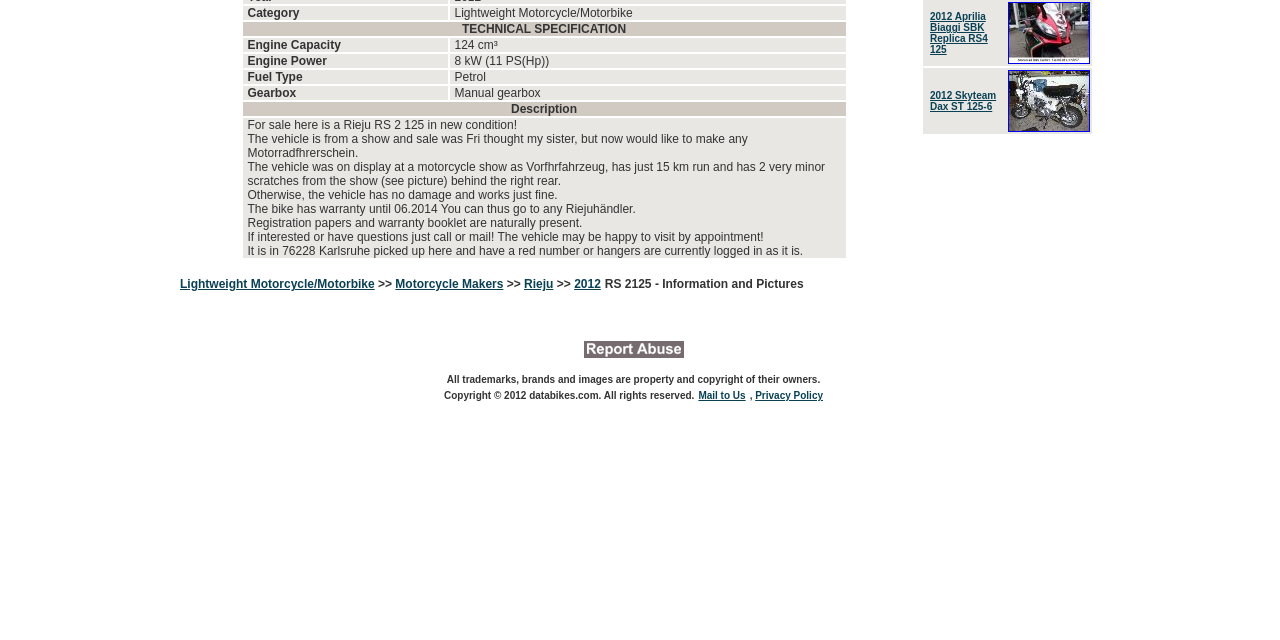Determine the bounding box coordinates for the UI element matching this description: "RS 2125".

[0.473, 0.433, 0.512, 0.455]